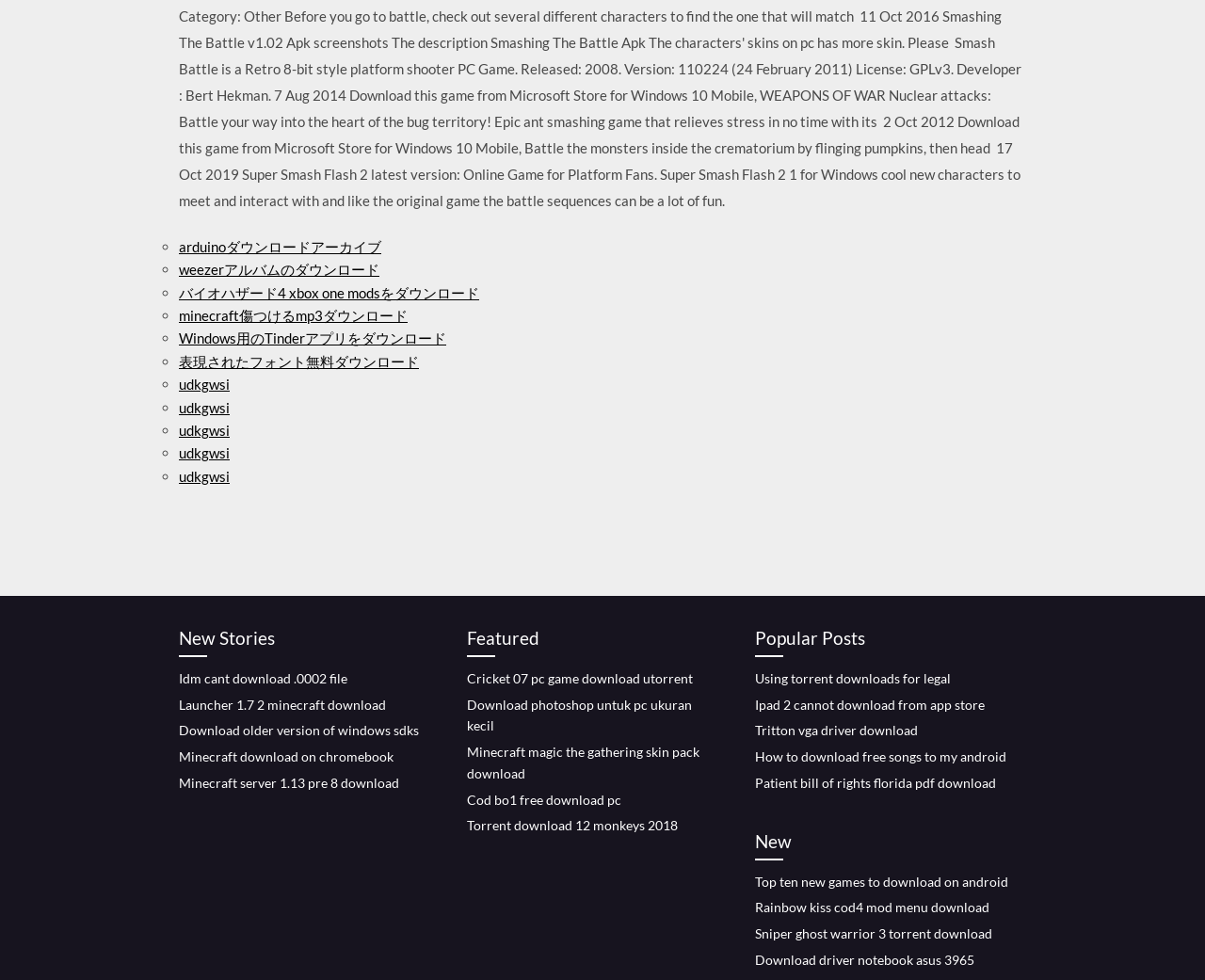Can you specify the bounding box coordinates of the area that needs to be clicked to fulfill the following instruction: "Read New Stories"?

[0.148, 0.637, 0.359, 0.67]